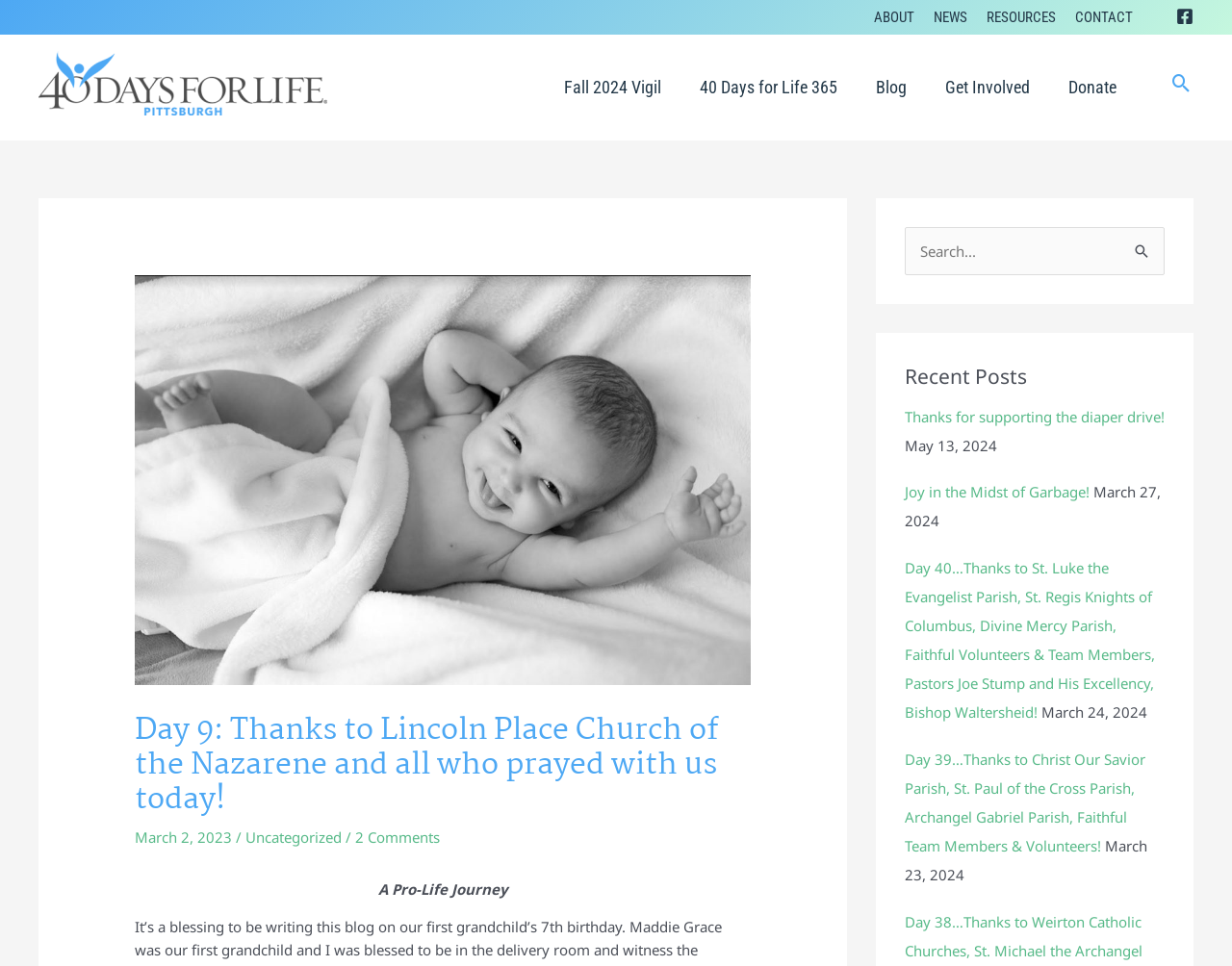Pinpoint the bounding box coordinates of the clickable area necessary to execute the following instruction: "Go to the Facebook page". The coordinates should be given as four float numbers between 0 and 1, namely [left, top, right, bottom].

[0.955, 0.008, 0.969, 0.026]